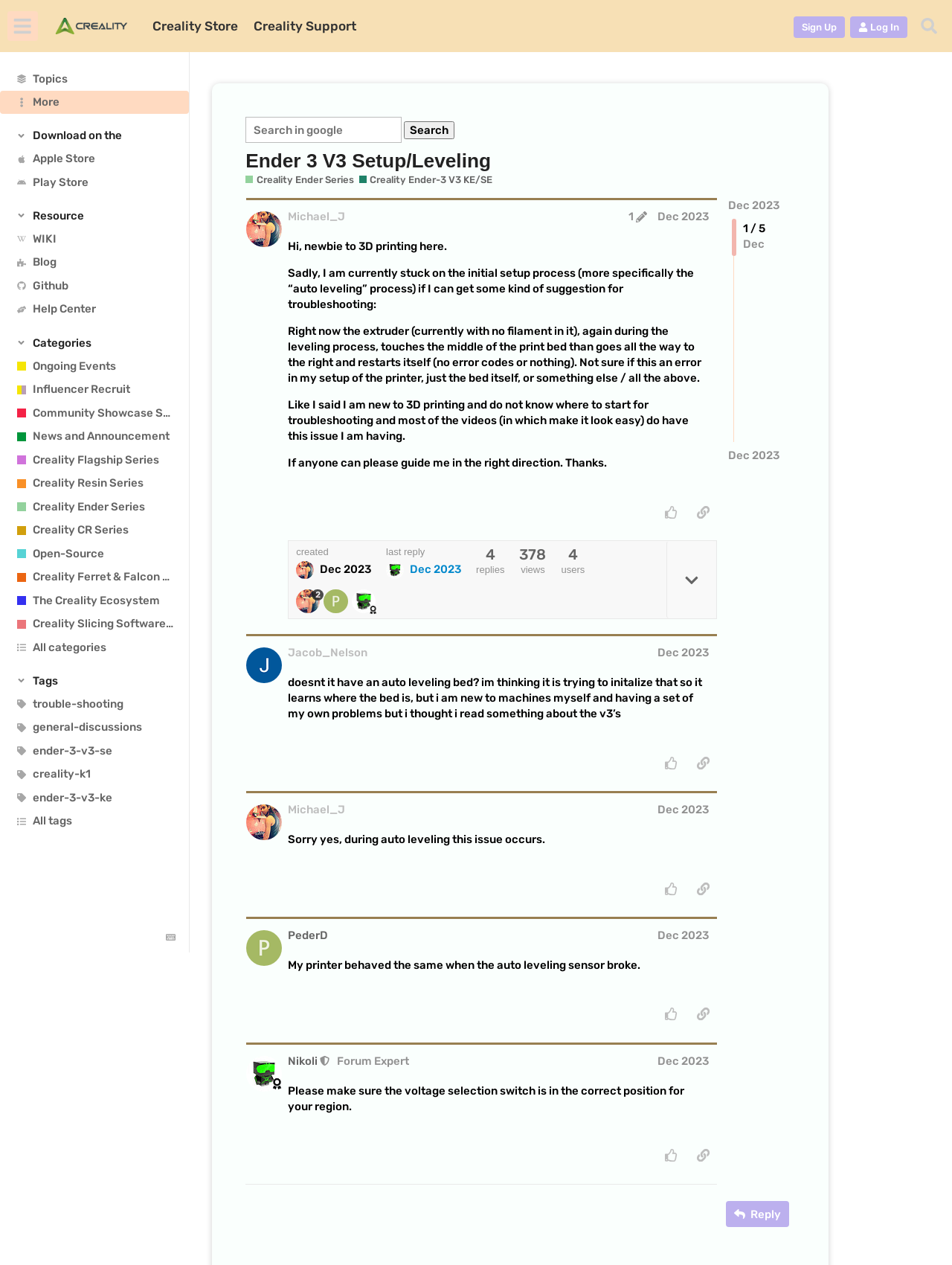Please find and report the bounding box coordinates of the element to click in order to perform the following action: "View the post by @Michael_J". The coordinates should be expressed as four float numbers between 0 and 1, in the format [left, top, right, bottom].

[0.259, 0.156, 0.753, 0.501]